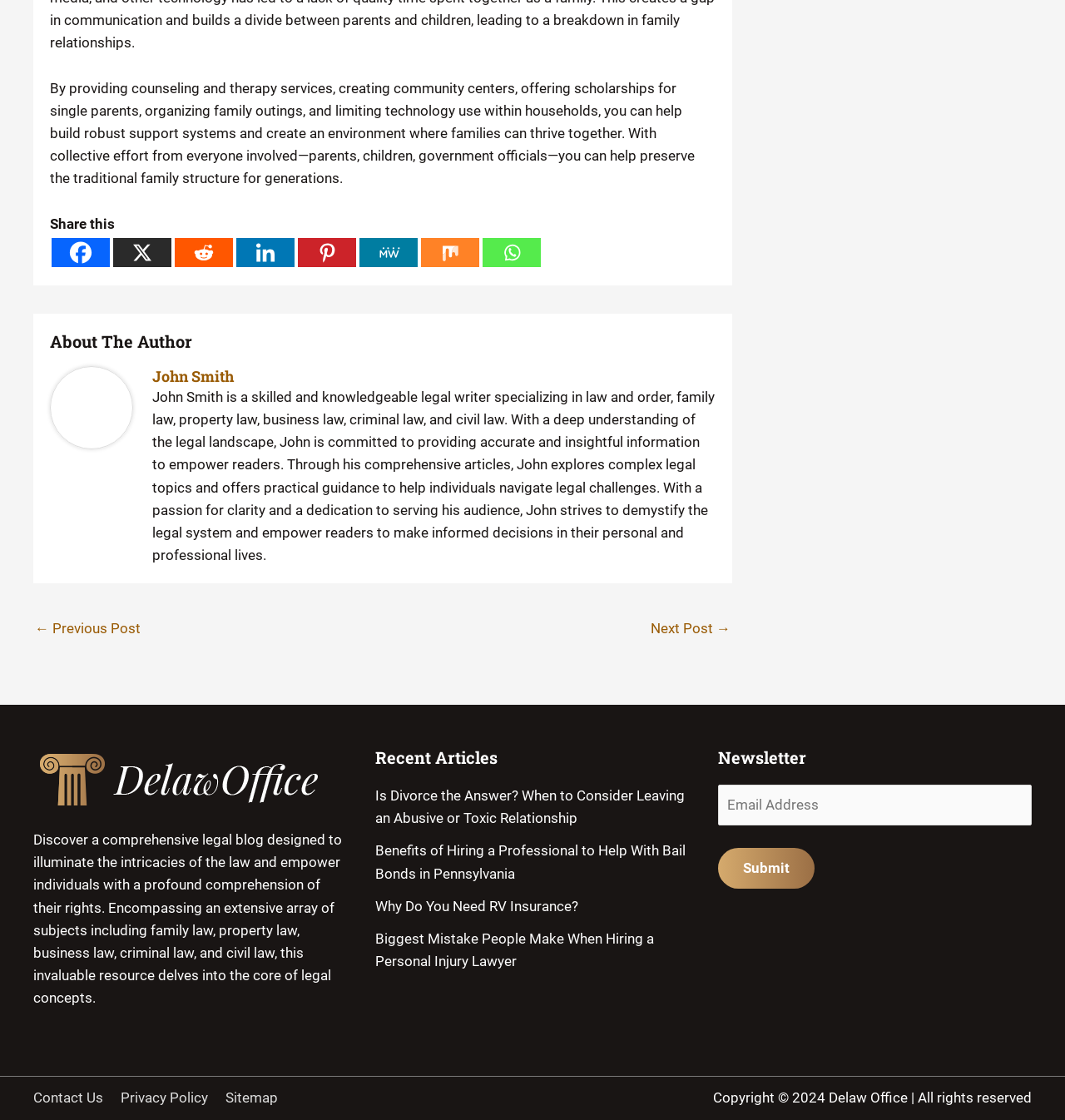Provide the bounding box coordinates of the HTML element this sentence describes: "parent_node: Alternative: name="alt_s"". The bounding box coordinates consist of four float numbers between 0 and 1, i.e., [left, top, right, bottom].

[0.674, 0.836, 0.695, 0.876]